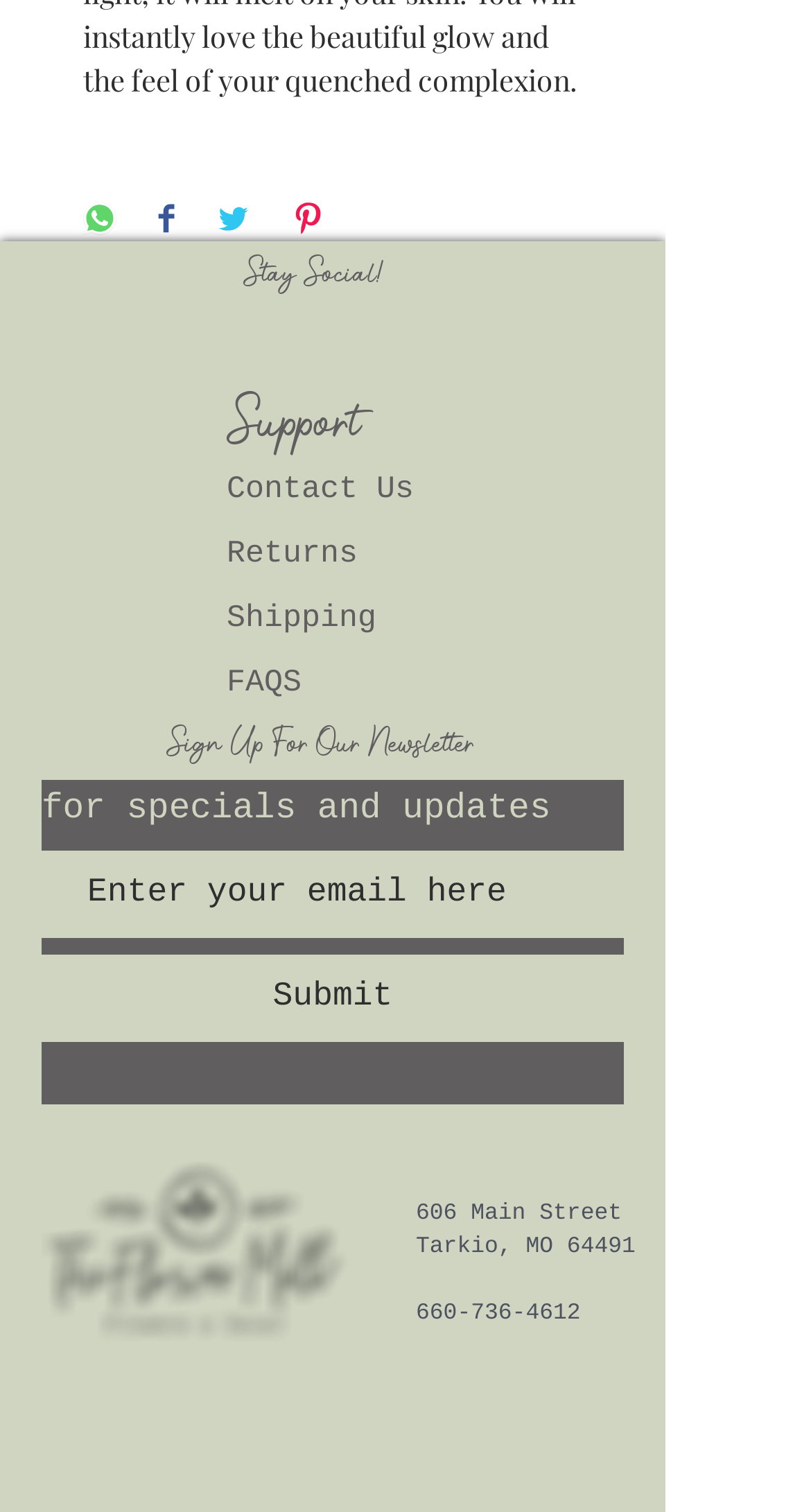What is the heading above the email input field?
Please describe in detail the information shown in the image to answer the question.

The heading above the email input field is 'Sign Up For Our Newsletter', which indicates that the input field is used to sign up for a newsletter.